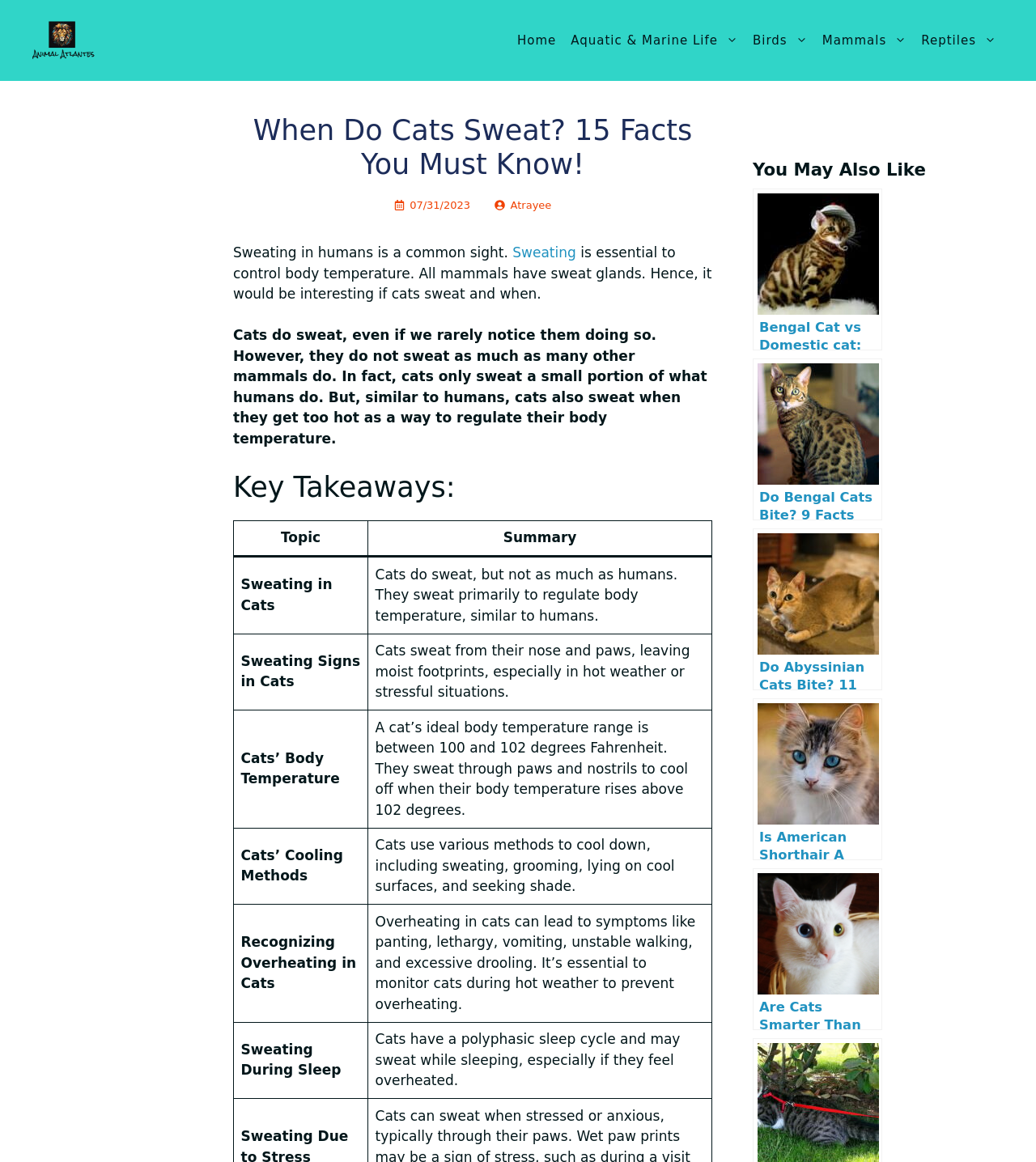Please determine the bounding box of the UI element that matches this description: alt="animalatlantes.com". The coordinates should be given as (top-left x, top-left y, bottom-right x, bottom-right y), with all values between 0 and 1.

[0.031, 0.027, 0.094, 0.041]